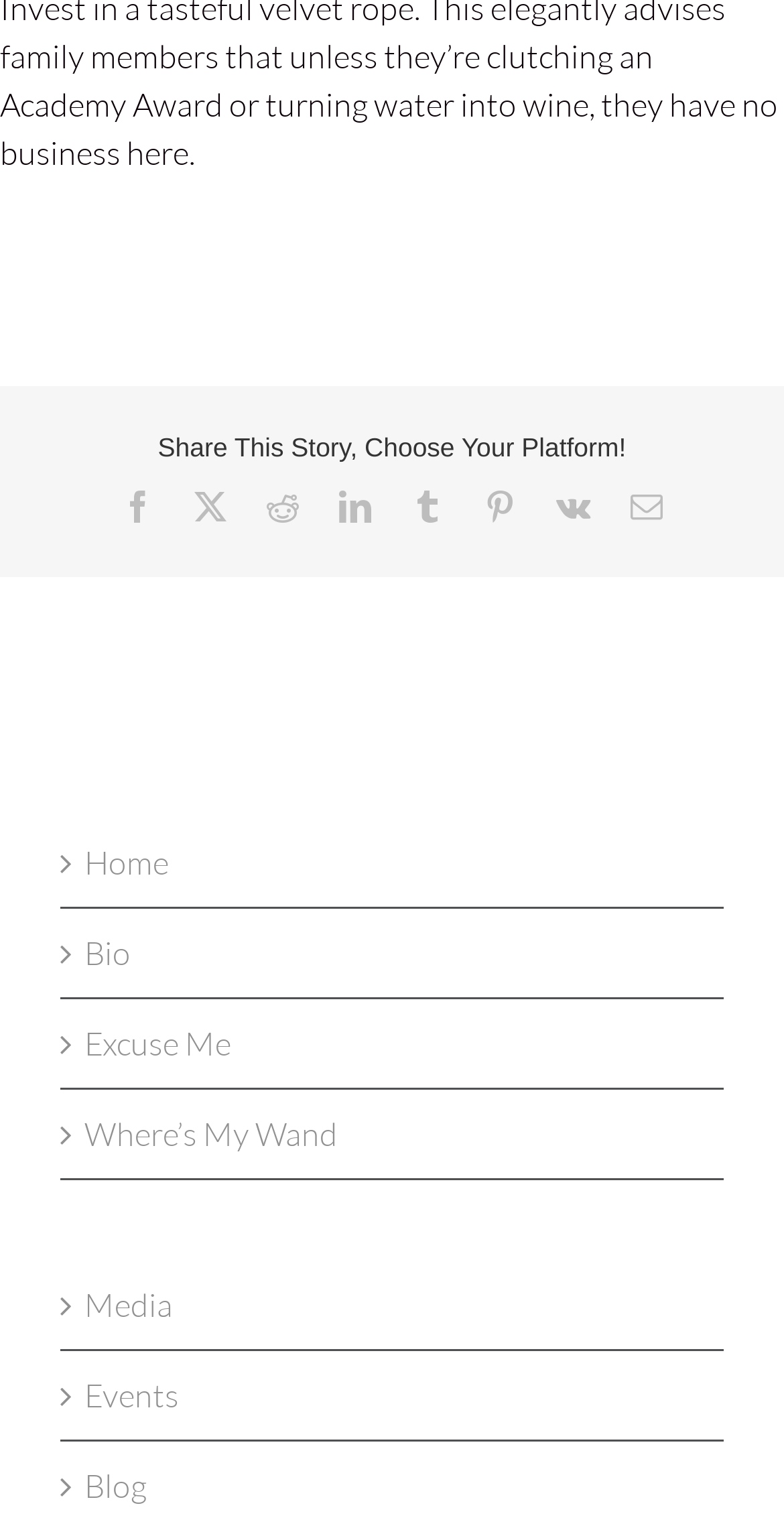Provide the bounding box coordinates, formatted as (top-left x, top-left y, bottom-right x, bottom-right y), with all values being floating point numbers between 0 and 1. Identify the bounding box of the UI element that matches the description: Where’s My Wand

[0.108, 0.727, 0.897, 0.759]